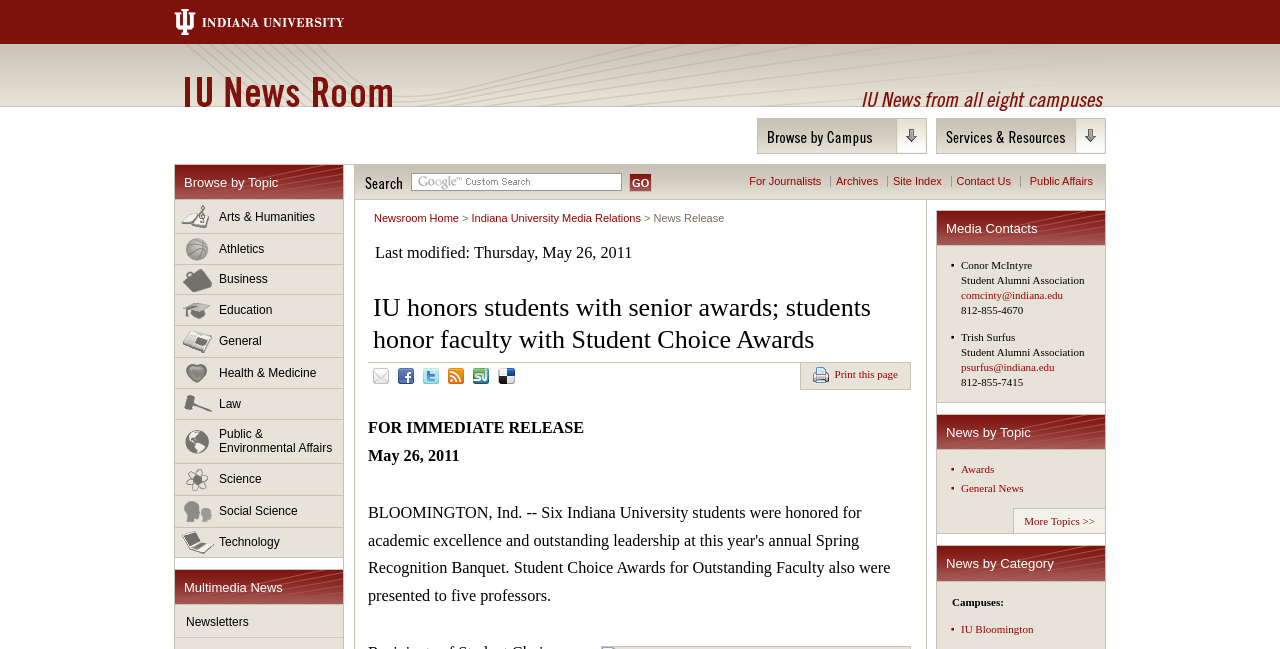What are the social media platforms available?
Using the visual information from the image, give a one-word or short-phrase answer.

Email, Facebook, Twitter, Newsfeeds, StumbleUpon, Delicious